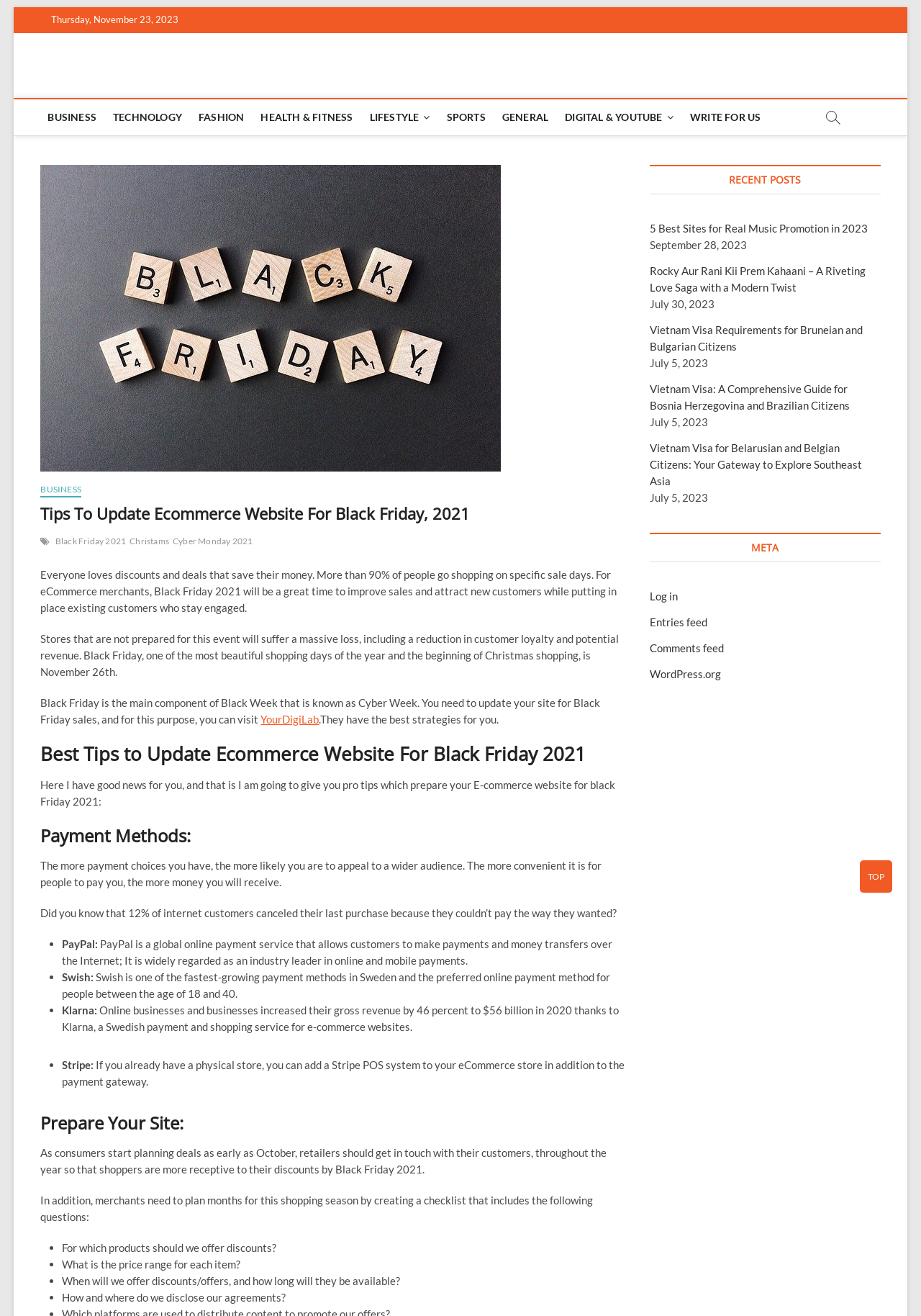Provide a one-word or short-phrase response to the question:
What is the purpose of the 'Prepare Your Site' section?

To plan for Black Friday 2021